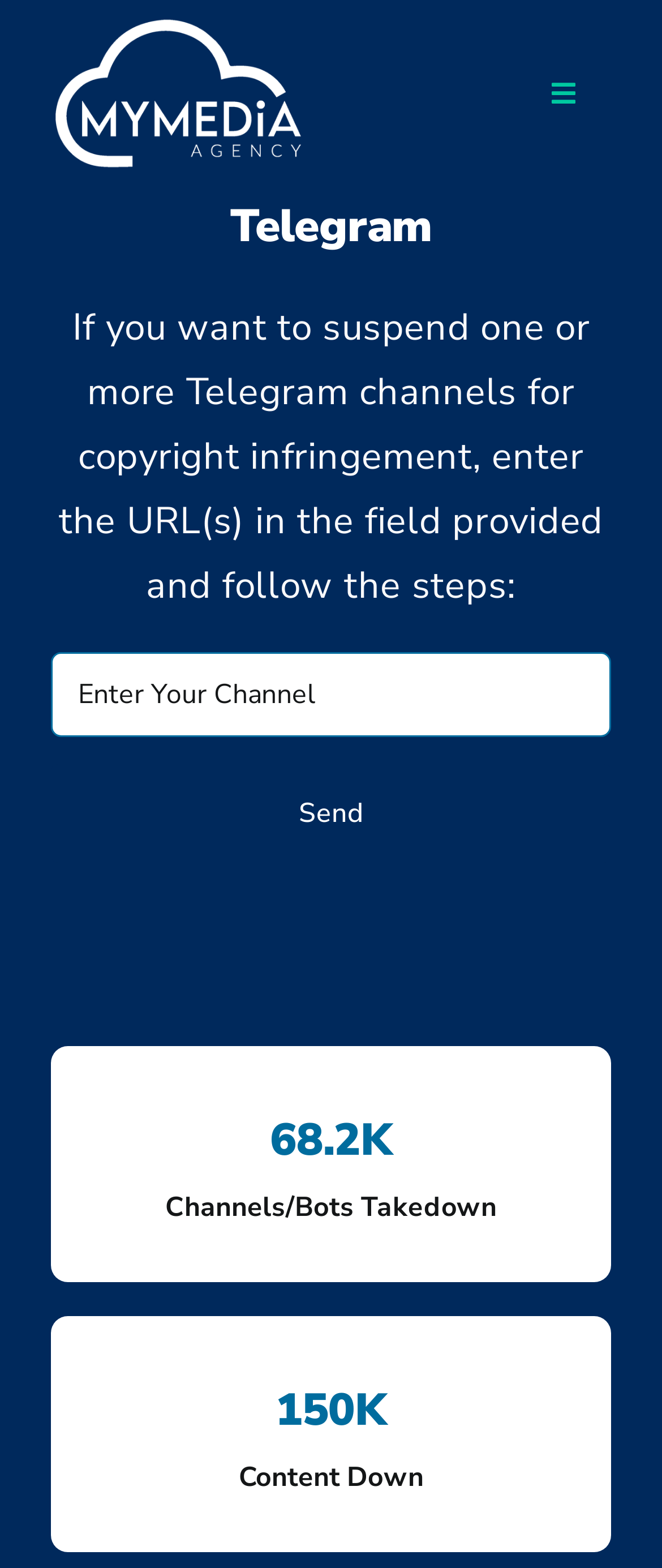Find the bounding box coordinates of the element to click in order to complete this instruction: "Enter the URL in the text field". The bounding box coordinates must be four float numbers between 0 and 1, denoted as [left, top, right, bottom].

[0.077, 0.416, 0.923, 0.47]